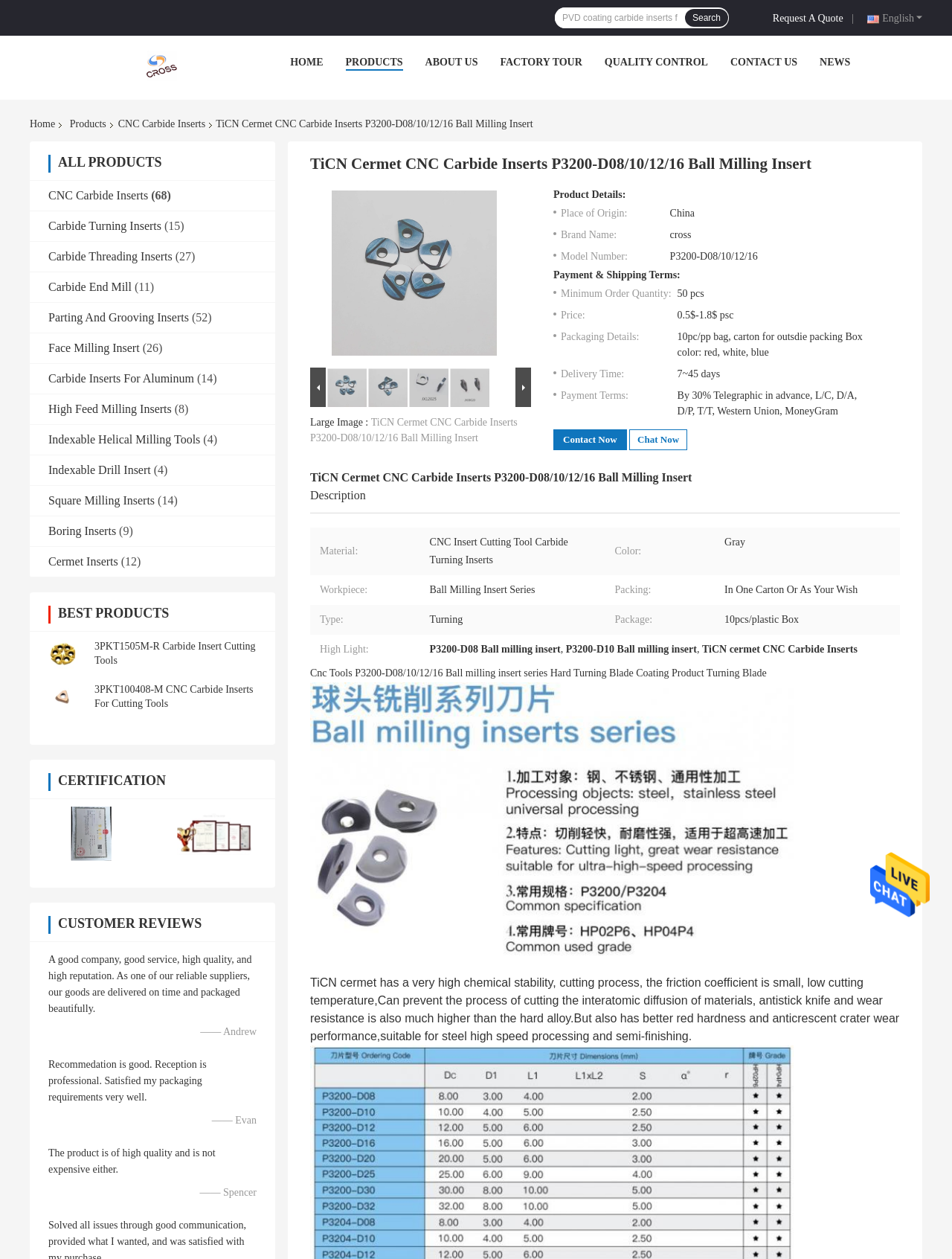Given the content of the image, can you provide a detailed answer to the question?
What is the certification mentioned on the webpage?

I found the certification mentioned on the webpage by looking at the bottom section of the webpage, where it says 'CERTIFICATION' and shows an image with the text 'China Sichuan keluosi Trading Co., Ltd certification'. This suggests that the company has obtained some kind of certification, and the image is likely a proof of that certification.